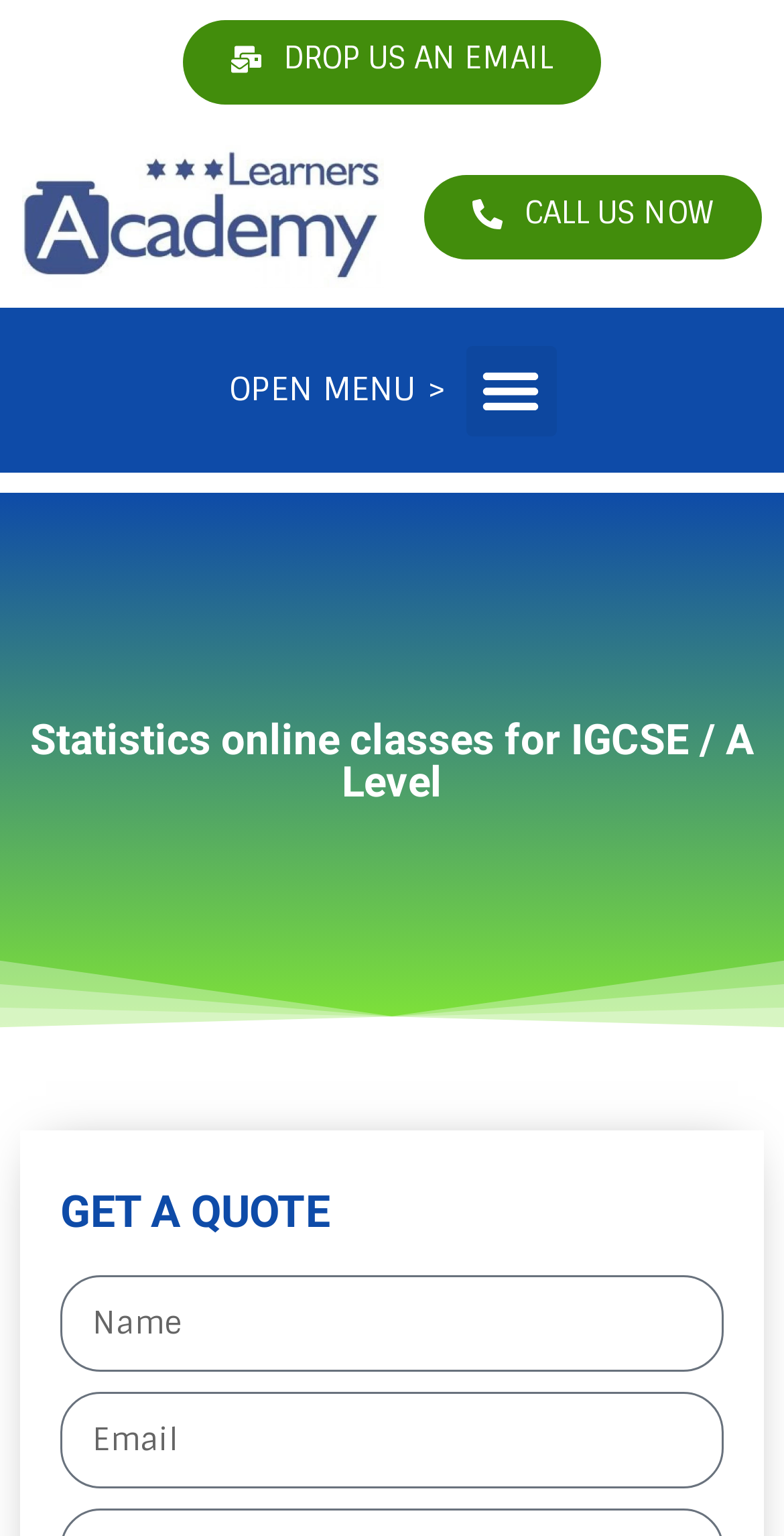Locate the bounding box of the UI element defined by this description: "alt="learners logo-online tuition in Pakistan"". The coordinates should be given as four float numbers between 0 and 1, formatted as [left, top, right, bottom].

[0.028, 0.094, 0.49, 0.188]